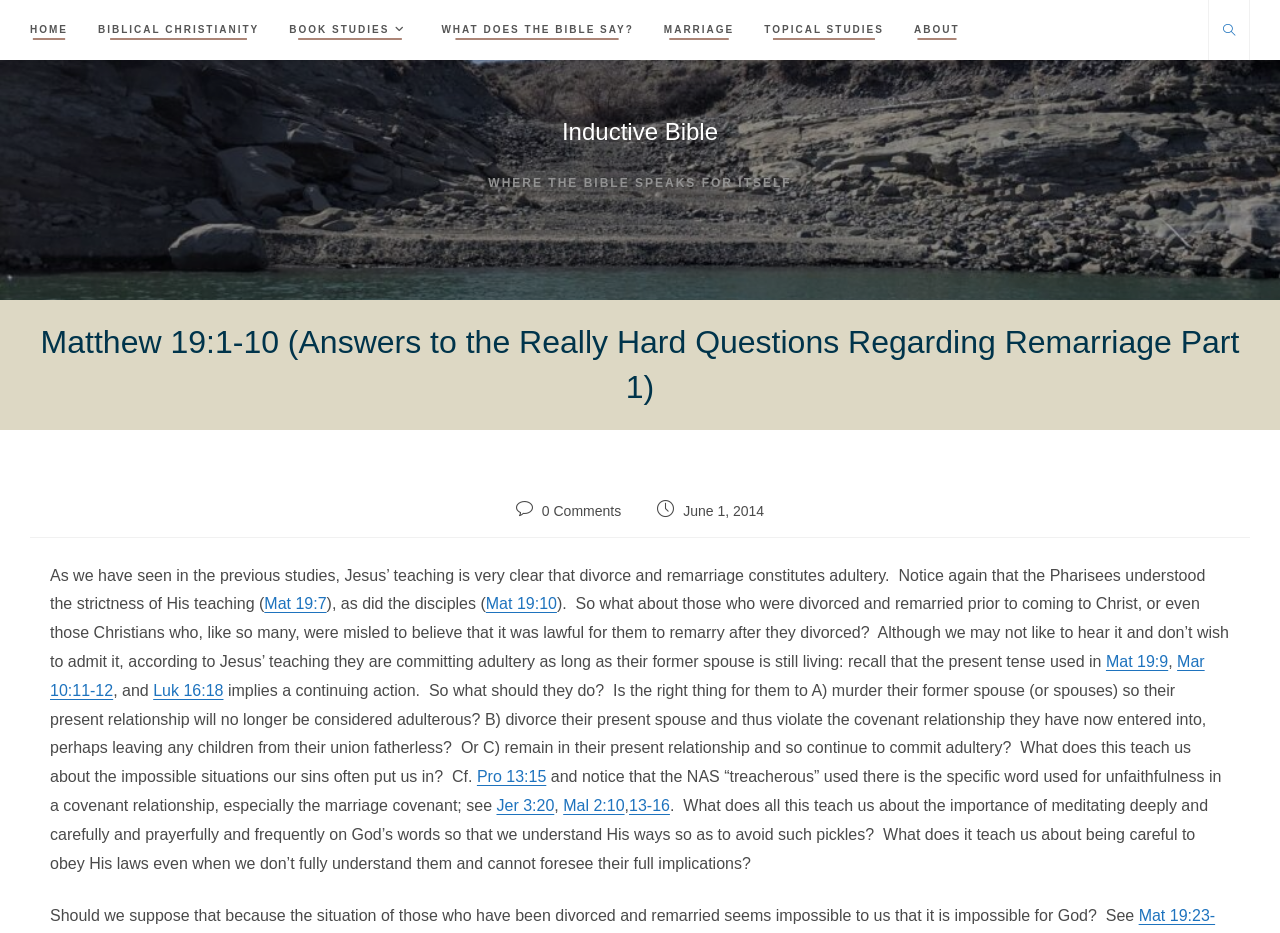Please answer the following question using a single word or phrase: 
What is the topic of the Bible study?

Remarriage